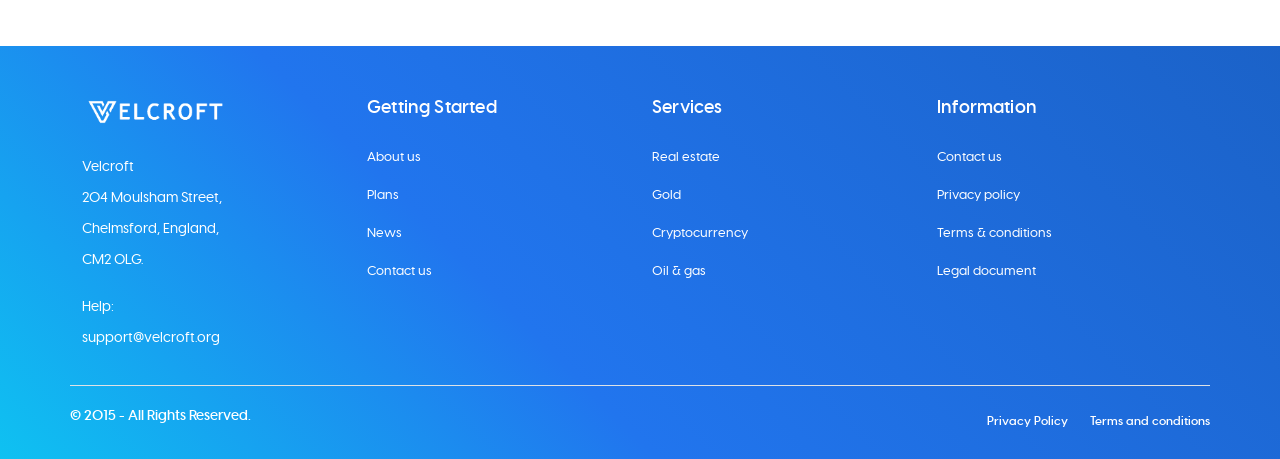What are the links in the 'Information' section?
Answer with a single word or phrase by referring to the visual content.

Contact us, Privacy policy, Terms & conditions, Legal document